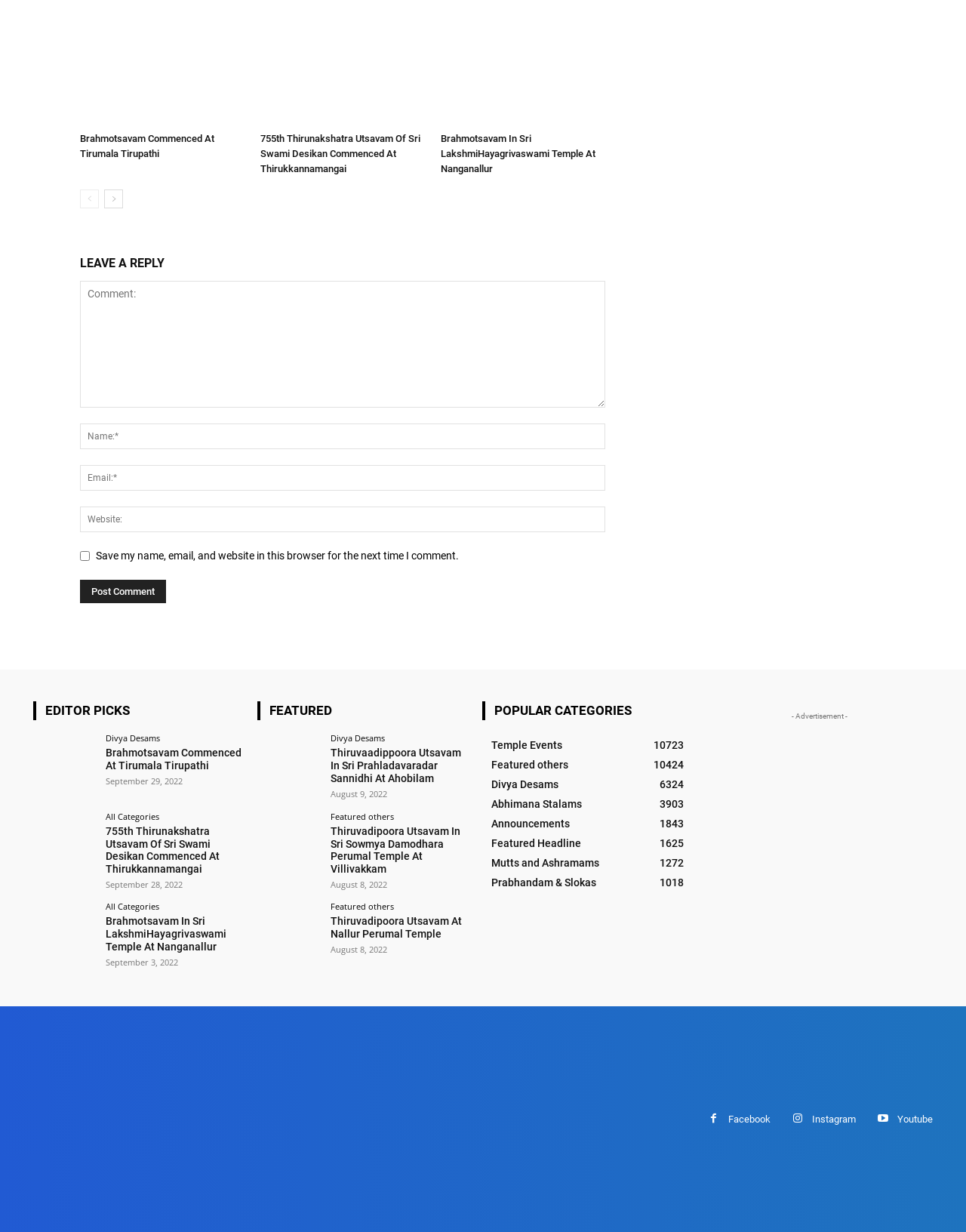Review the image closely and give a comprehensive answer to the question: How many social media links are at the bottom of the webpage?

I counted the number of link elements at the bottom of the webpage that correspond to social media platforms. There are 3 link elements, each representing a social media platform (Facebook, Instagram, and Youtube).